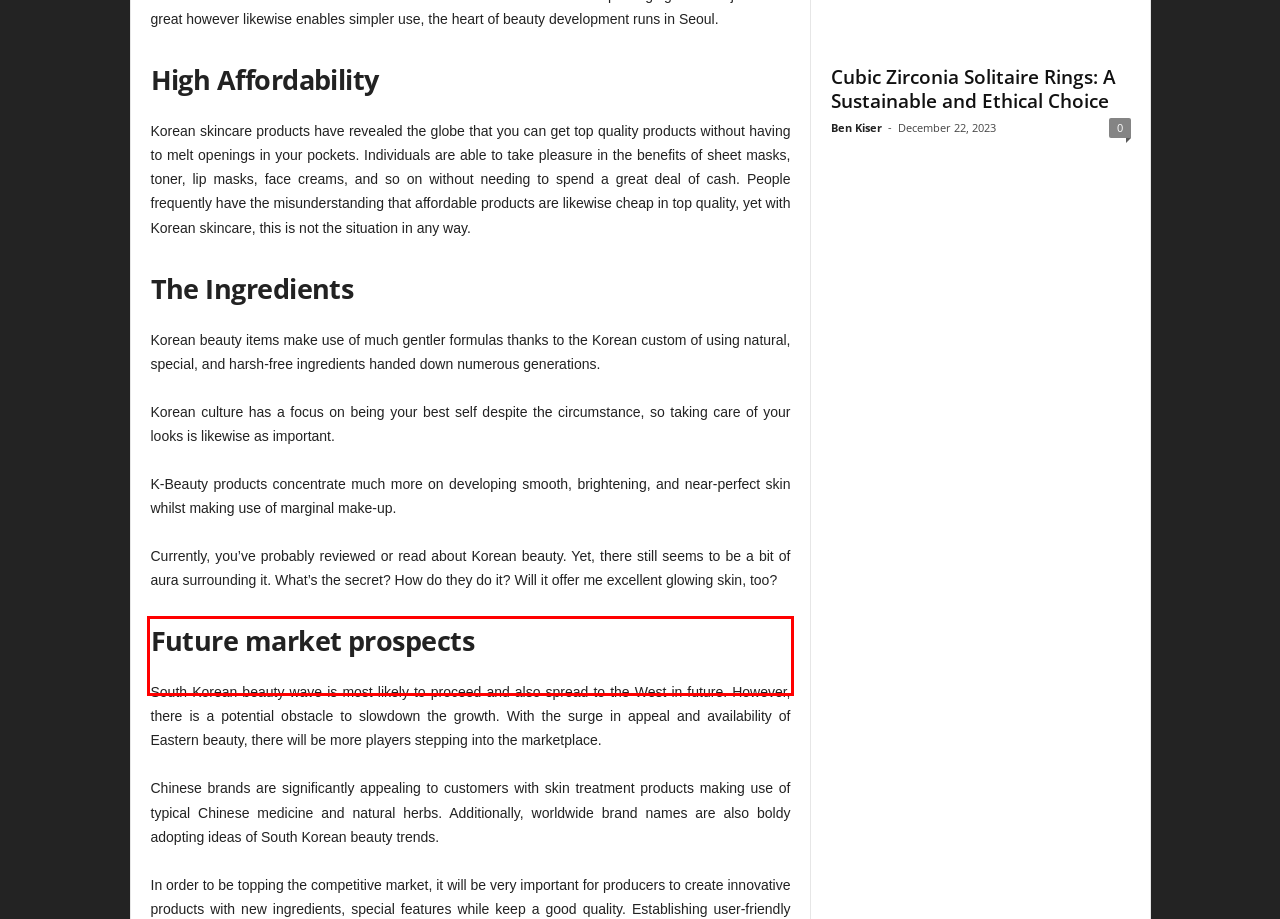You are presented with a screenshot containing a red rectangle. Extract the text found inside this red bounding box.

BB cream, sheet masks, the cushion compact– all of these now-essential beauty must haves originated in Korea. From never-before-seen textures and formulations to creative packaging that not just looks great however likewise enables simpler use, the heart of beauty development runs in Seoul.